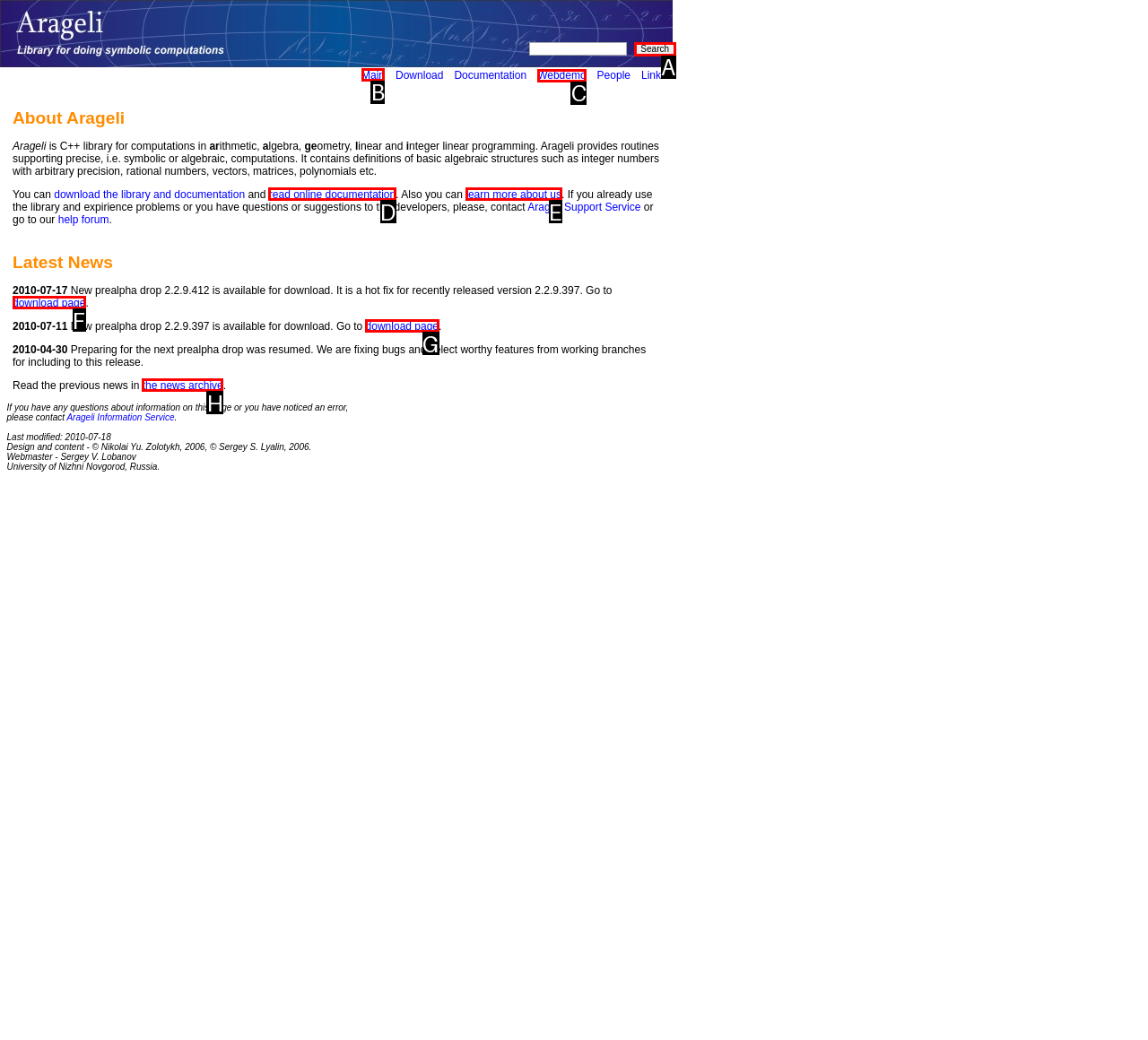Choose the letter of the option that needs to be clicked to perform the task: Click the 'Main' link. Answer with the letter.

B